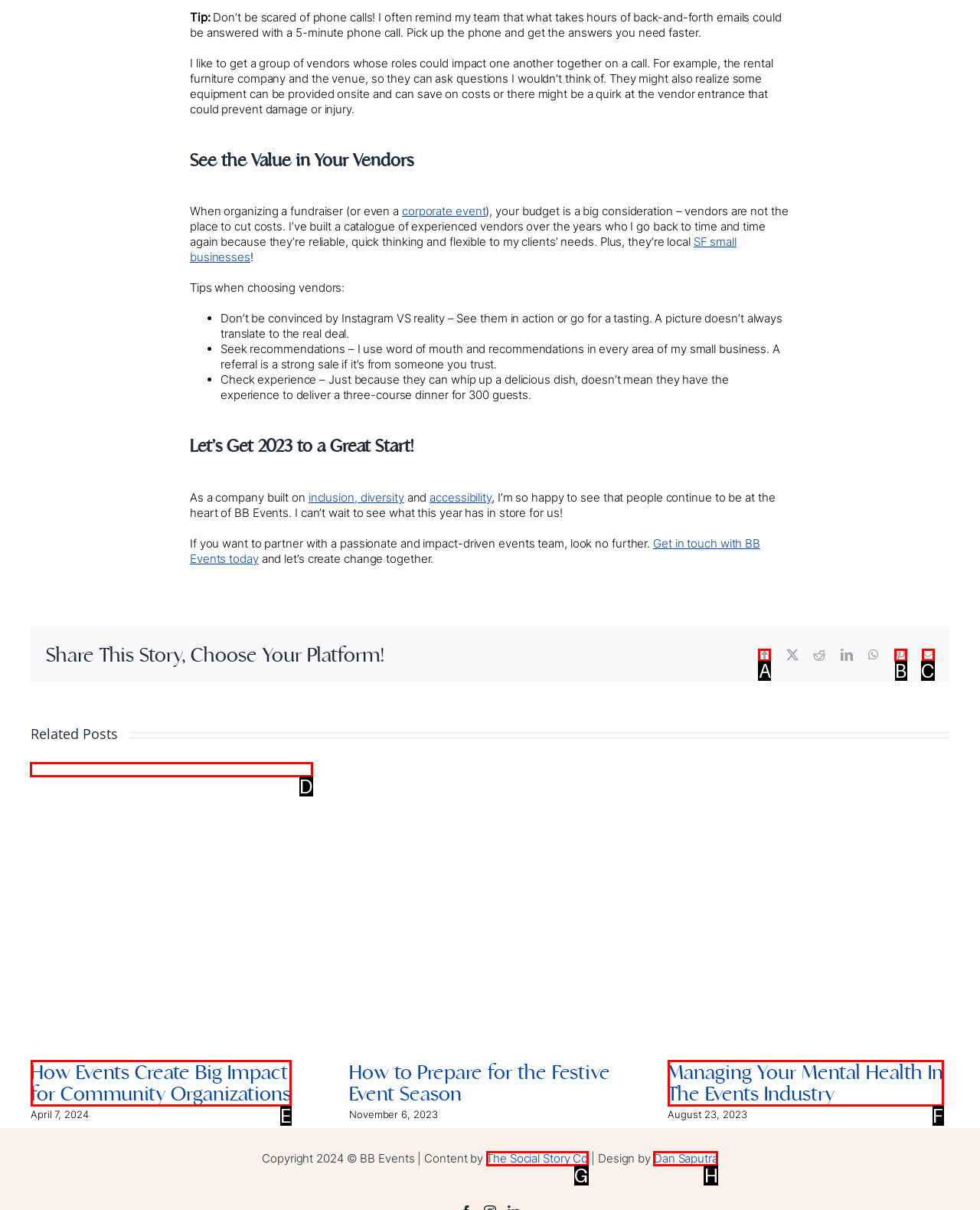Based on the choices marked in the screenshot, which letter represents the correct UI element to perform the task: Read the 'How Events Create Big Impact for Community Organizations' article?

D